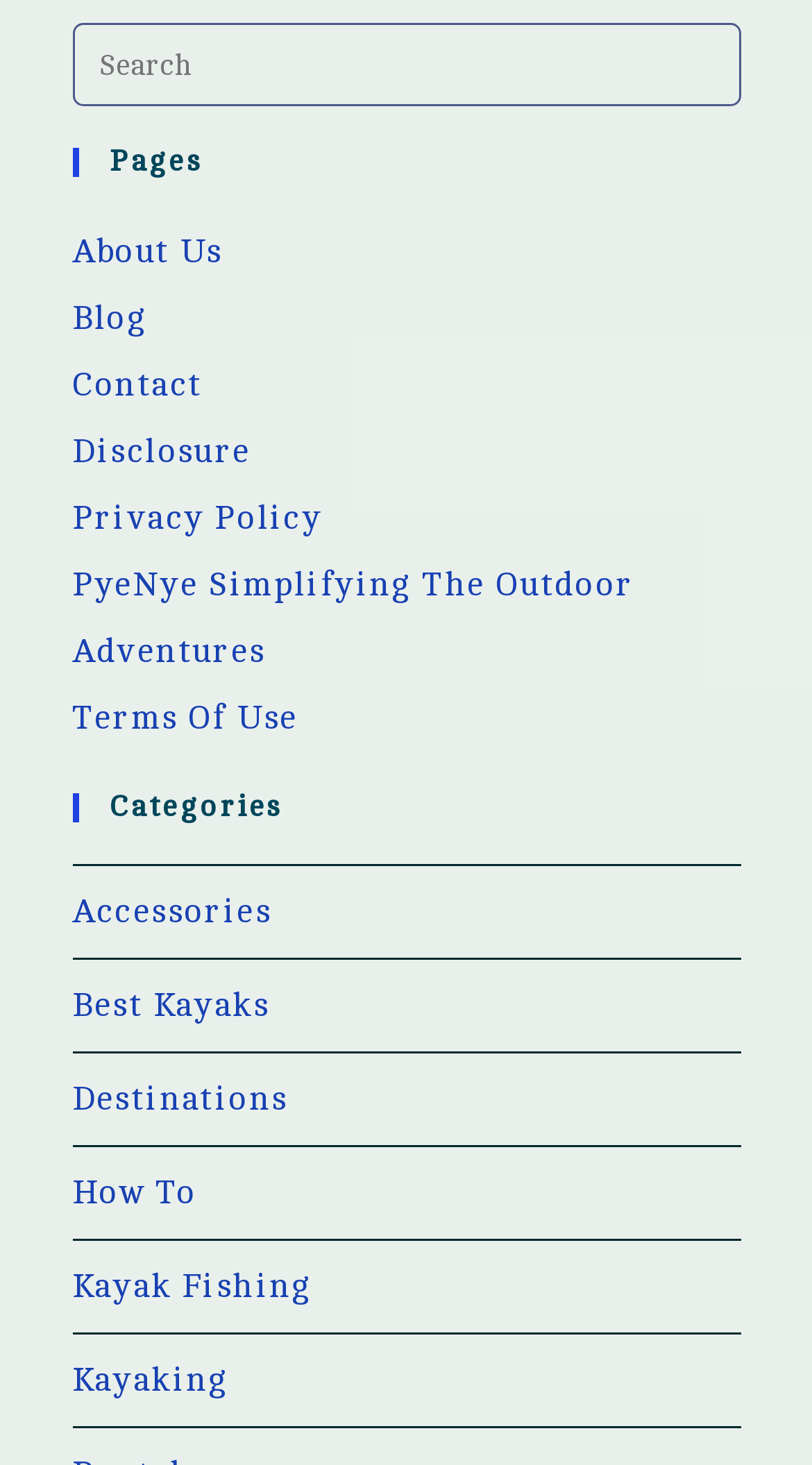Determine the bounding box coordinates of the section to be clicked to follow the instruction: "Enter login ID". The coordinates should be given as four float numbers between 0 and 1, formatted as [left, top, right, bottom].

None